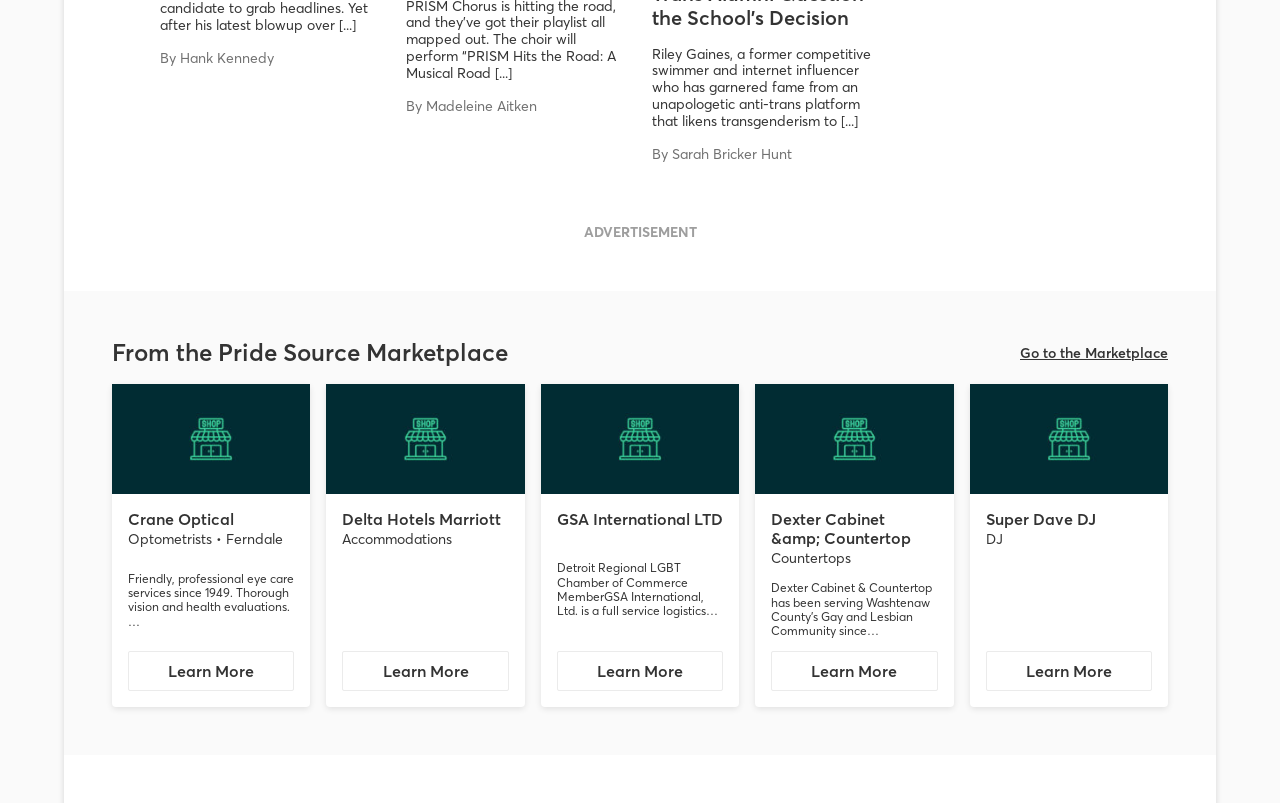Please locate the bounding box coordinates of the element that should be clicked to complete the given instruction: "Get more information about Dexter Cabinet & Countertop".

[0.603, 0.811, 0.733, 0.86]